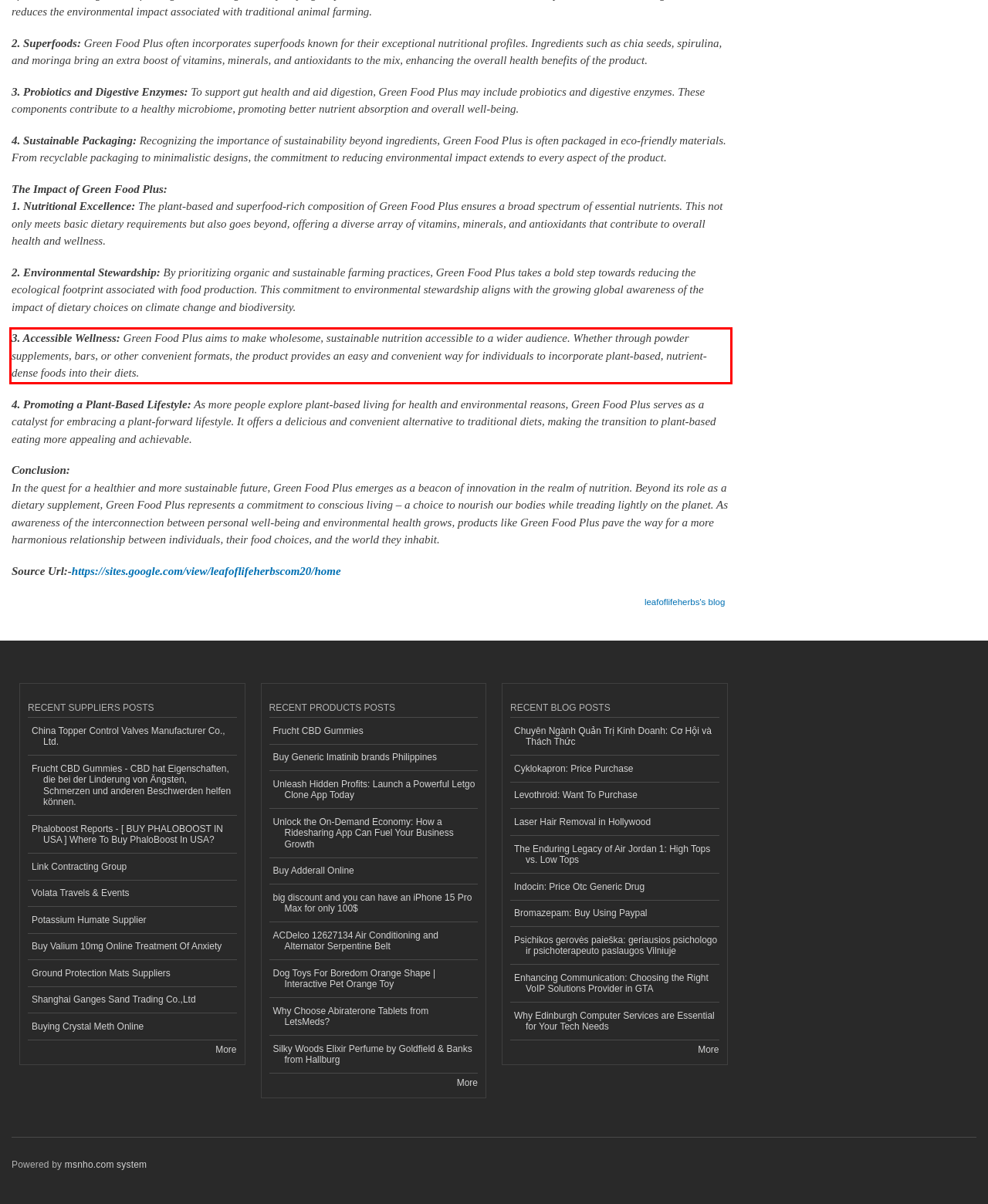Given a screenshot of a webpage containing a red rectangle bounding box, extract and provide the text content found within the red bounding box.

3. Accessible Wellness: Green Food Plus aims to make wholesome, sustainable nutrition accessible to a wider audience. Whether through powder supplements, bars, or other convenient formats, the product provides an easy and convenient way for individuals to incorporate plant-based, nutrient-dense foods into their diets.